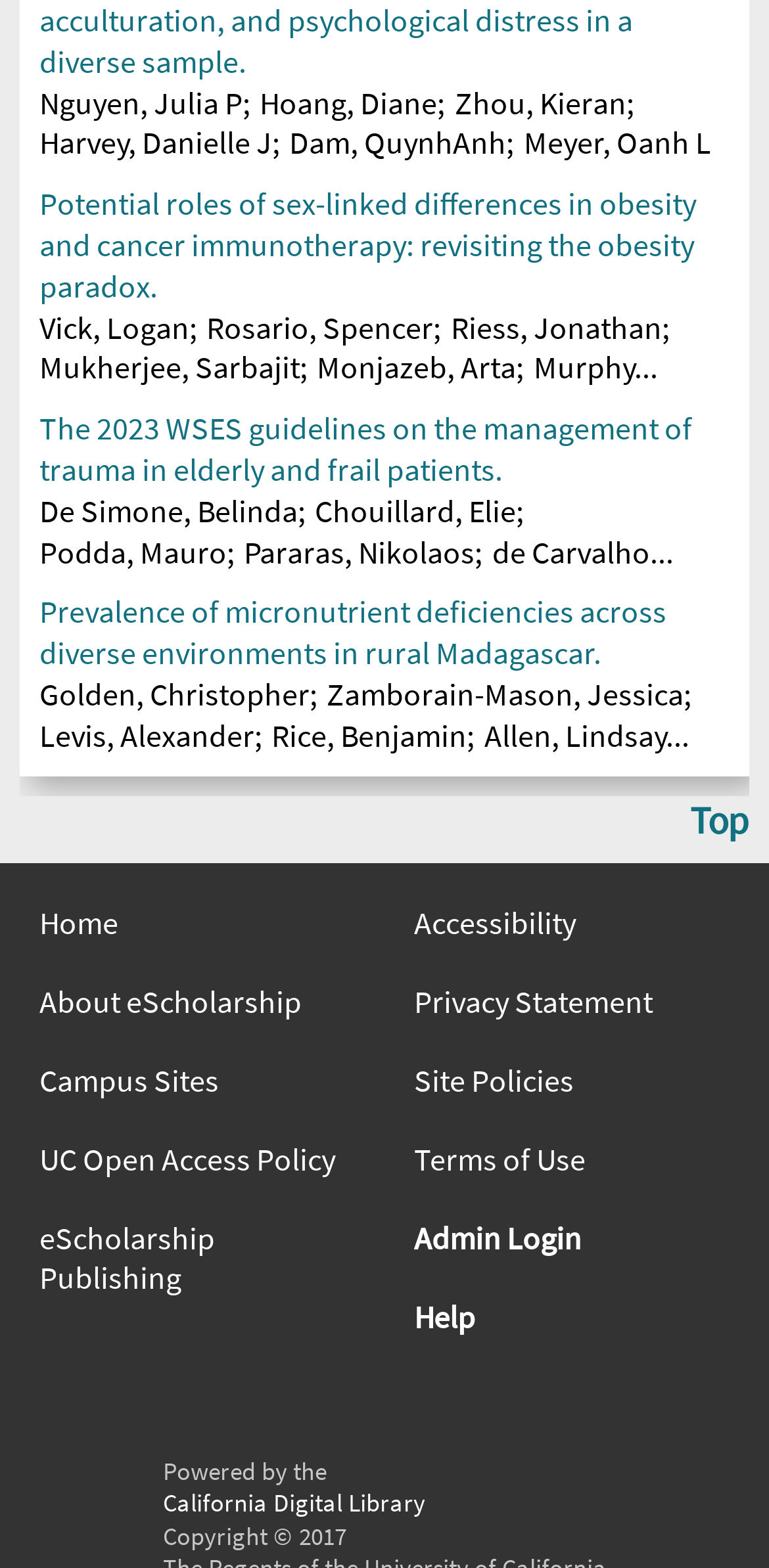Please locate the bounding box coordinates of the element that should be clicked to achieve the given instruction: "Go to the home page".

[0.051, 0.575, 0.462, 0.6]